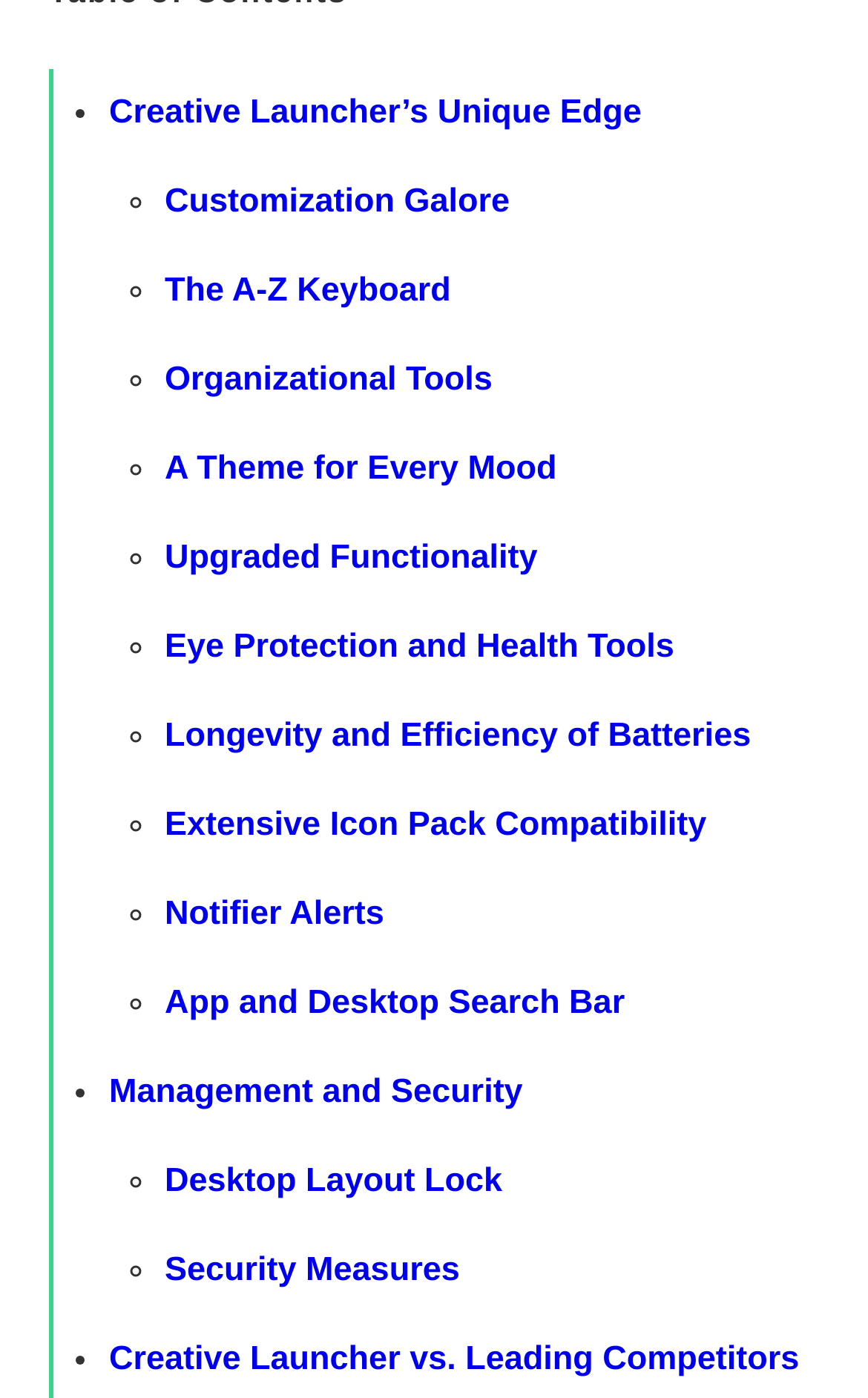Please locate the bounding box coordinates of the element that should be clicked to complete the given instruction: "Read about Management and Security".

[0.126, 0.768, 0.602, 0.795]